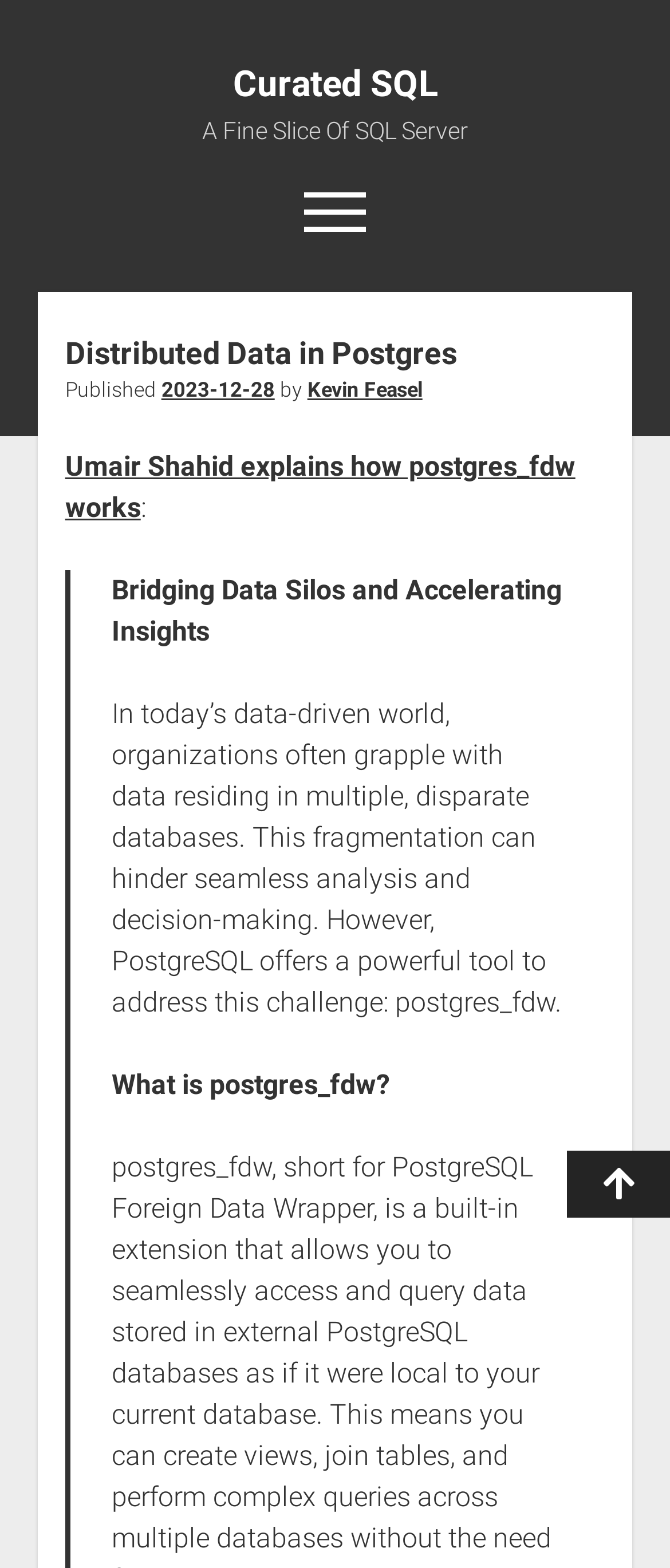Identify the bounding box for the given UI element using the description provided. Coordinates should be in the format (top-left x, top-left y, bottom-right x, bottom-right y) and must be between 0 and 1. Here is the description: parent_node: Search

[0.862, 0.205, 0.955, 0.244]